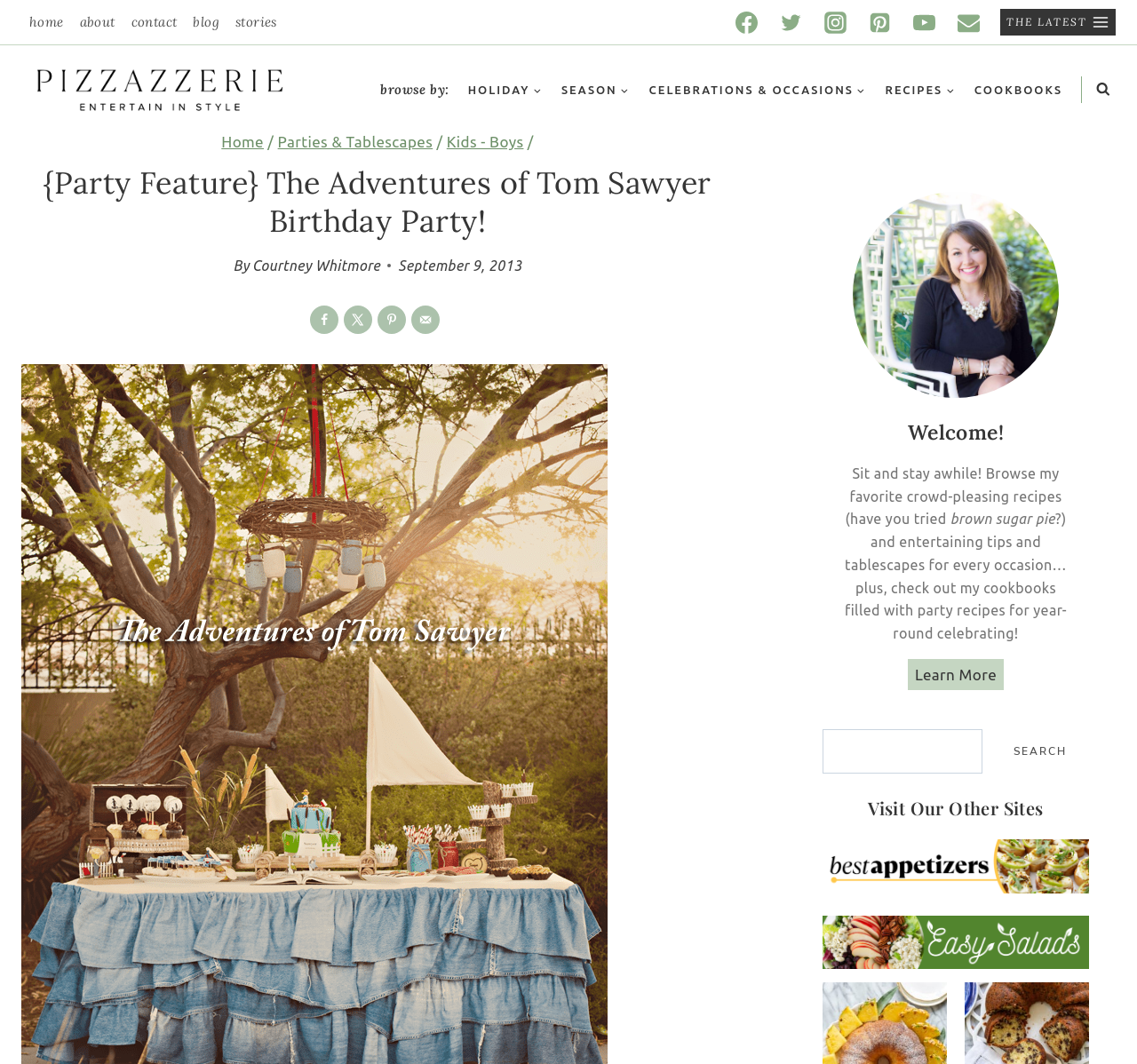Please indicate the bounding box coordinates of the element's region to be clicked to achieve the instruction: "Search for something". Provide the coordinates as four float numbers between 0 and 1, i.e., [left, top, right, bottom].

[0.723, 0.686, 0.864, 0.727]